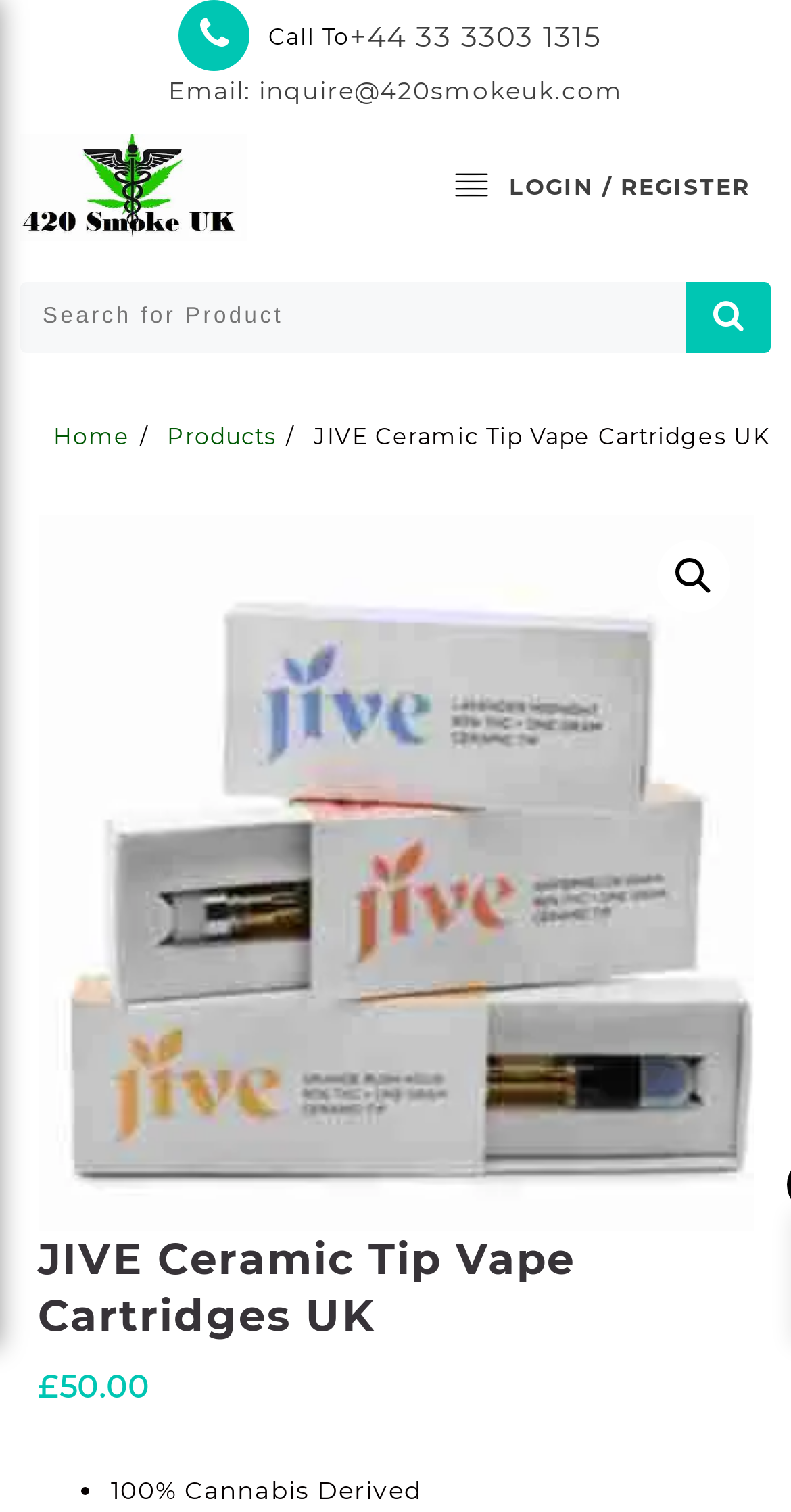Using details from the image, please answer the following question comprehensively:
What is the price of the JIVE Ceramic Tip Vape Cartridges?

I found the price by looking at the StaticText elements with the text '£' and '50.00' which are located below the product title.